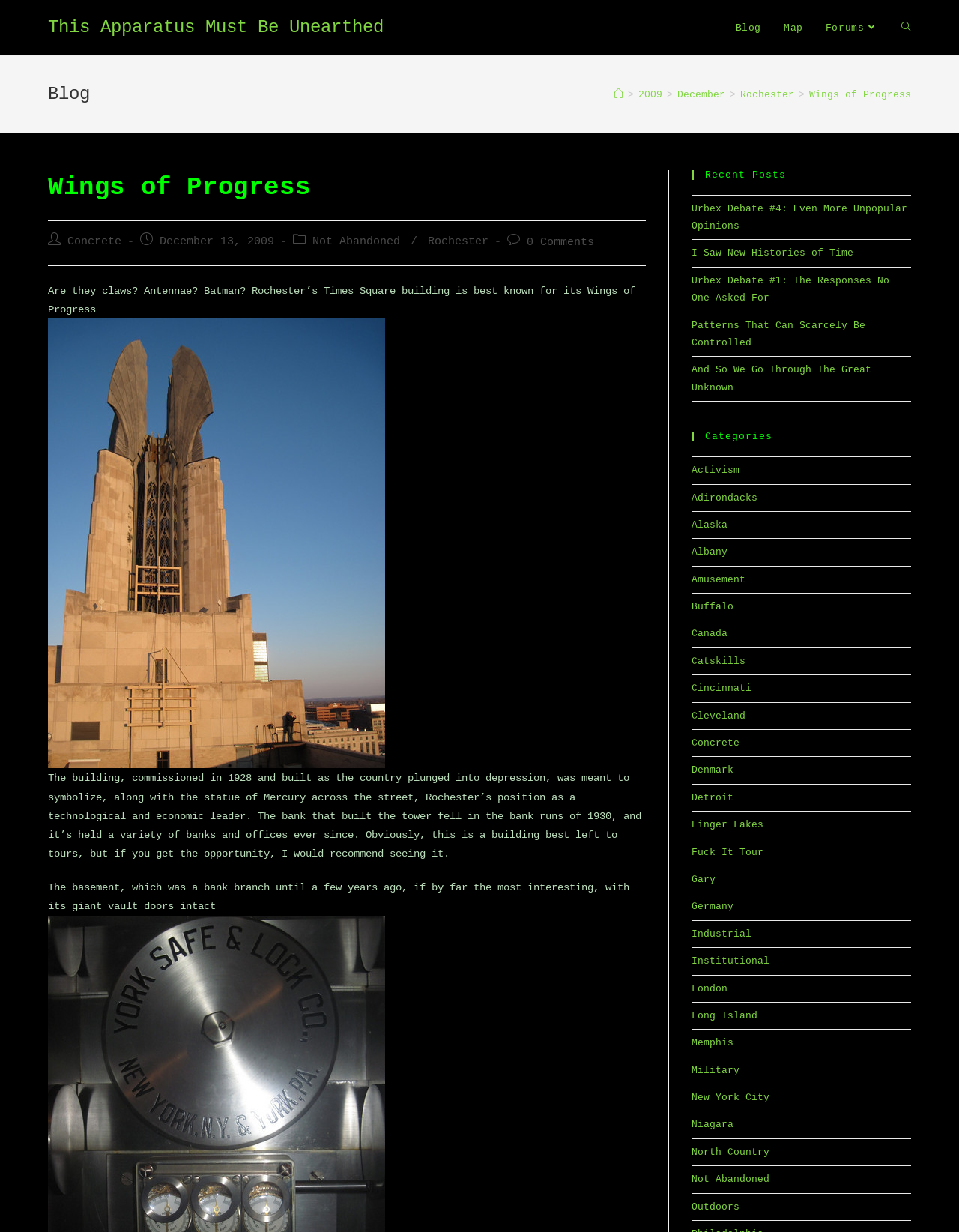Review the image closely and give a comprehensive answer to the question: What is the year the bank that built the tower fell?

According to the article, 'The bank that built the tower fell in the bank runs of 1930', which implies that the year the bank fell is 1930.